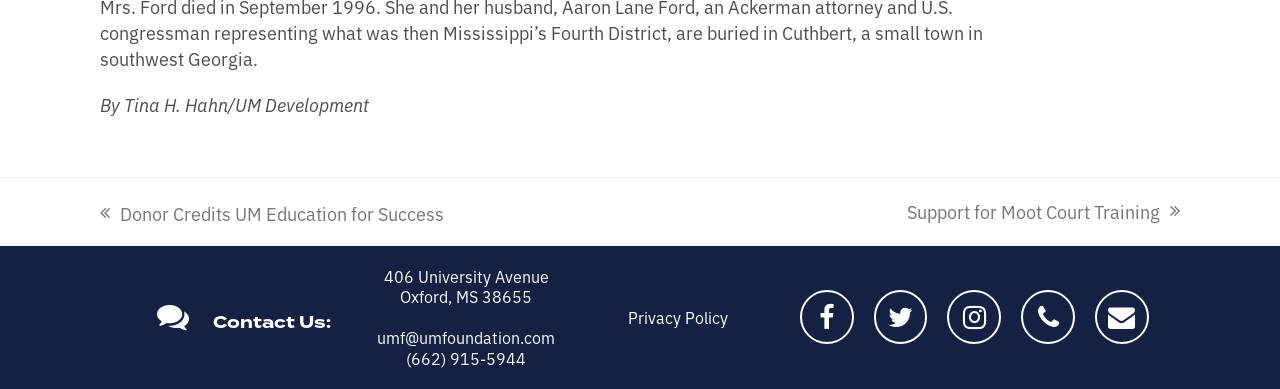Predict the bounding box of the UI element based on the description: "Twitter". The coordinates should be four float numbers between 0 and 1, formatted as [left, top, right, bottom].

[0.682, 0.746, 0.725, 0.884]